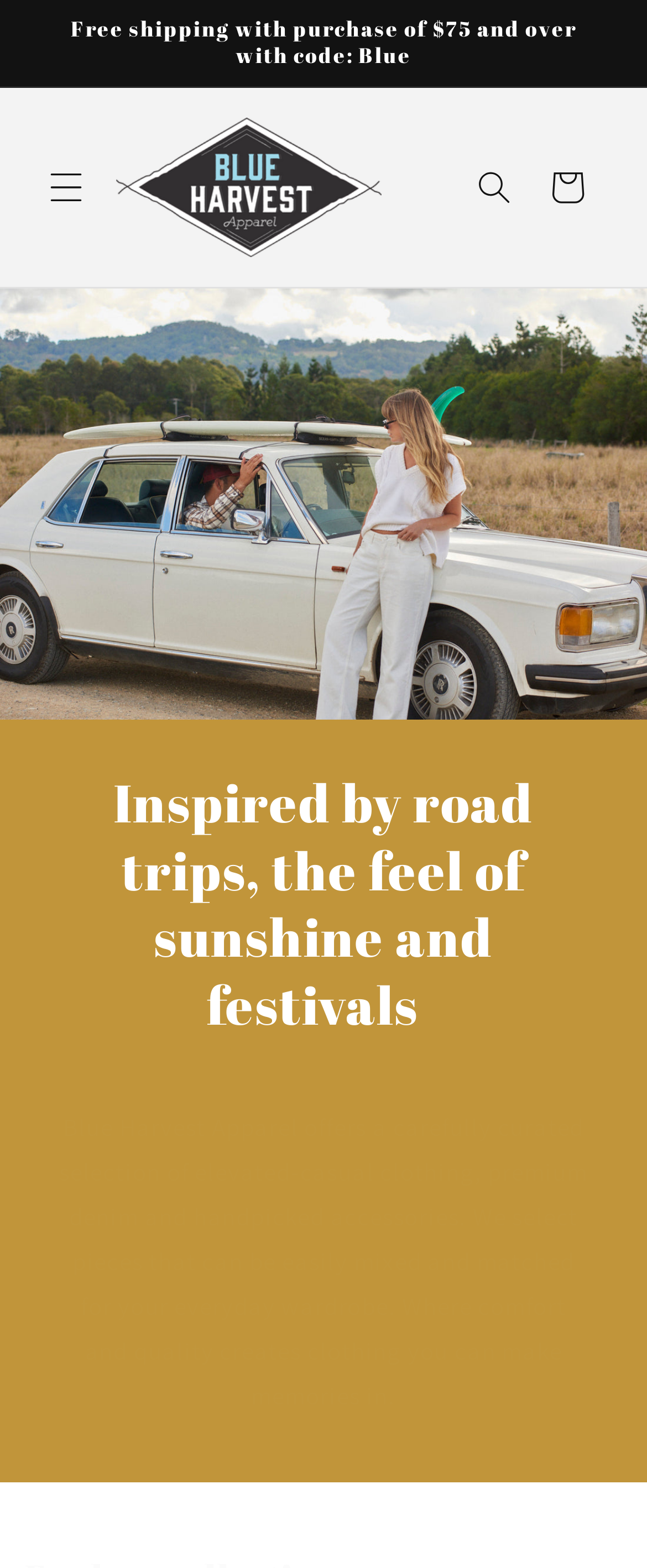Respond to the question below with a concise word or phrase:
What is the theme of the clothing inspired by?

Road trips and sunshine